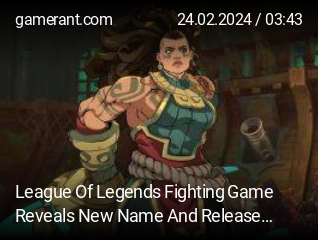Detail all significant aspects of the image you see.

The image showcases an announcement related to the highly anticipated "League of Legends" fighting game, which has been recently rebranded as "2XKO." The character depicted is likely an original character from the game, showcasing a muscular build and an expressive demeanor, set against a backdrop that hints at a vibrant, action-packed environment. This image is part of a report on Gamerant, published on February 24, 2024, at 03:43. The article elaborates on the developers' efforts to provide fans with a potential release window for this title, emphasizing its long-standing development history since its initial reveal as "Project L" in 2019. The fighting game aims to expand the "League of Legends" universe into new genres and mediums while maintaining its core essence.